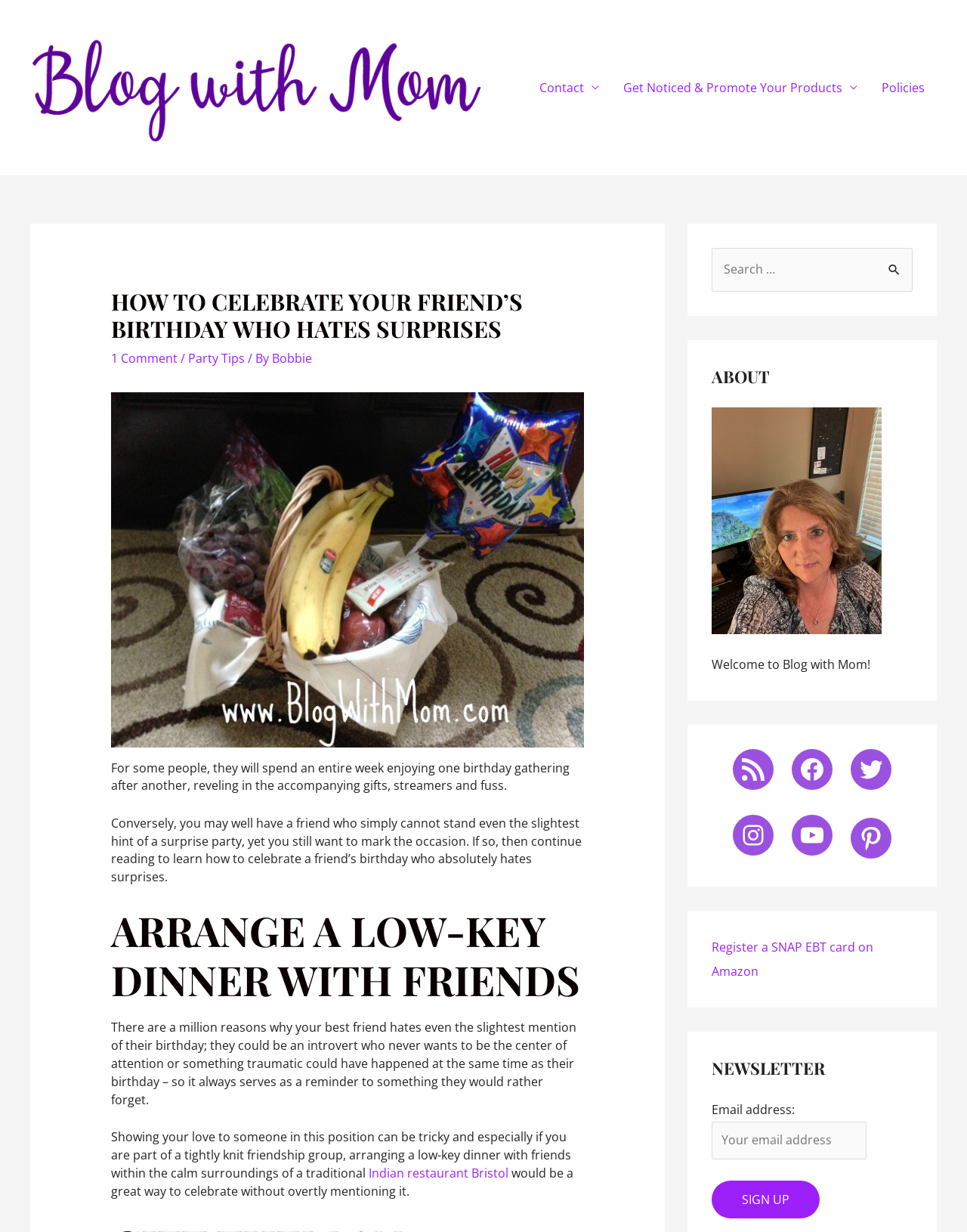Locate the bounding box of the UI element defined by this description: "parent_node: Search for: value="Search"". The coordinates should be given as four float numbers between 0 and 1, formatted as [left, top, right, bottom].

[0.909, 0.201, 0.944, 0.236]